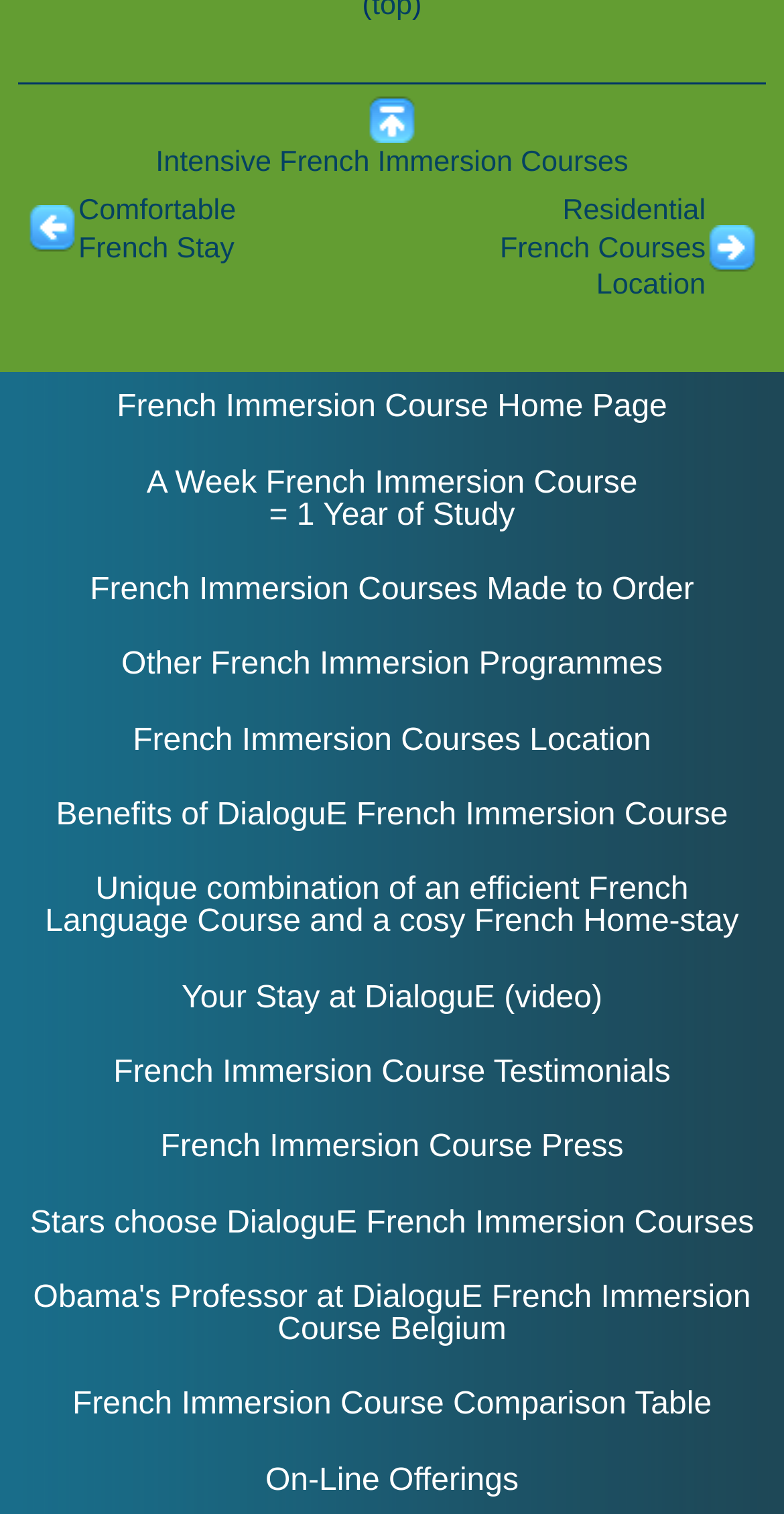Provide the bounding box coordinates for the UI element that is described as: "French Immersion Course Home Page".

[0.149, 0.258, 0.851, 0.281]